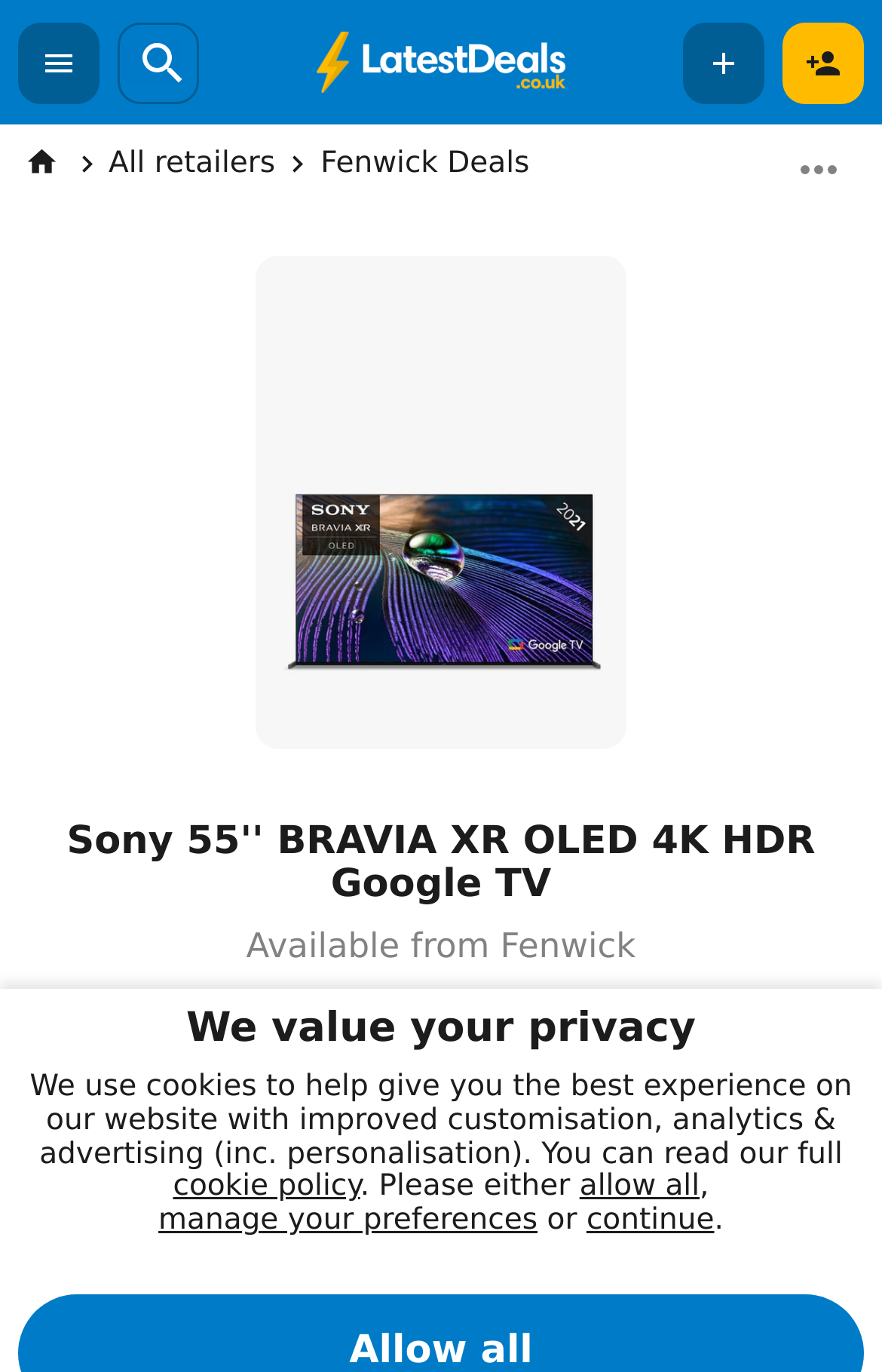Summarize the webpage comprehensively, mentioning all visible components.

This webpage appears to be a product page for a Sony 55'' BRAVIA XR OLED 4K HDR Google TV, priced at £1,199.20, available from Fenwick. 

At the top left, there is a menu button and a search box. On the top right, there are links to "Share" and "Join or Login" buttons, accompanied by small images. 

Below the top section, there is a large button with the product name and an image of the TV. To the left of the button, there is a heading with the product name, and below it, there is text indicating that the product is available from Fenwick, priced at £1,199.20. There is also a comparison price of £1,499. 

On the right side of the product information, there is a "Get Deal" button. Below the product information, there is a section with a link to the user "Pikon" who shared the deal, along with the user's name "LD HUNTER" and the time the deal was shared, 11 months ago.

At the bottom of the page, there is a notice about the website's use of cookies, with links to the cookie policy and buttons to manage preferences or continue.